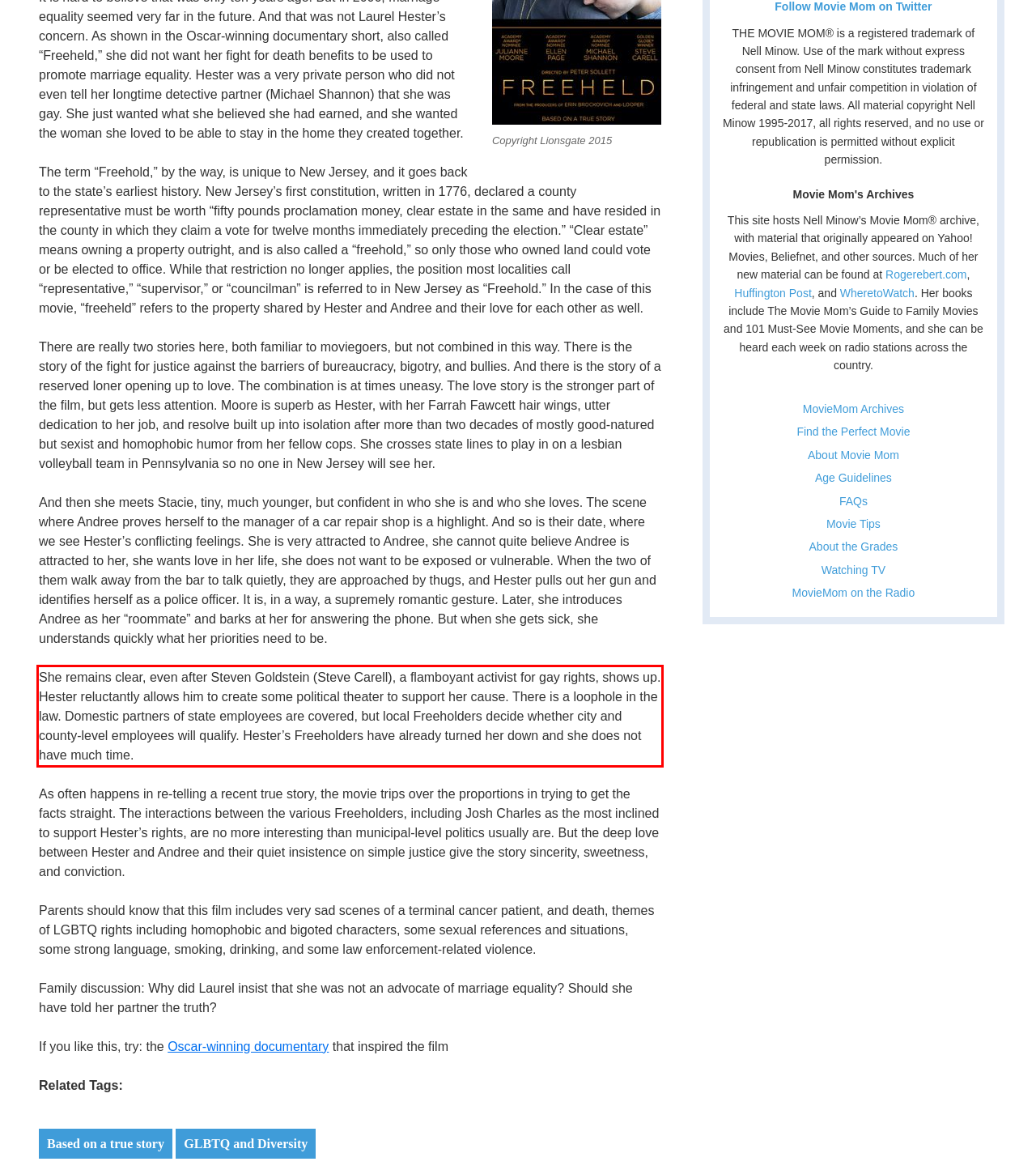Please examine the screenshot of the webpage and read the text present within the red rectangle bounding box.

She remains clear, even after Steven Goldstein (Steve Carell), a flamboyant activist for gay rights, shows up. Hester reluctantly allows him to create some political theater to support her cause. There is a loophole in the law. Domestic partners of state employees are covered, but local Freeholders decide whether city and county-level employees will qualify. Hester’s Freeholders have already turned her down and she does not have much time.